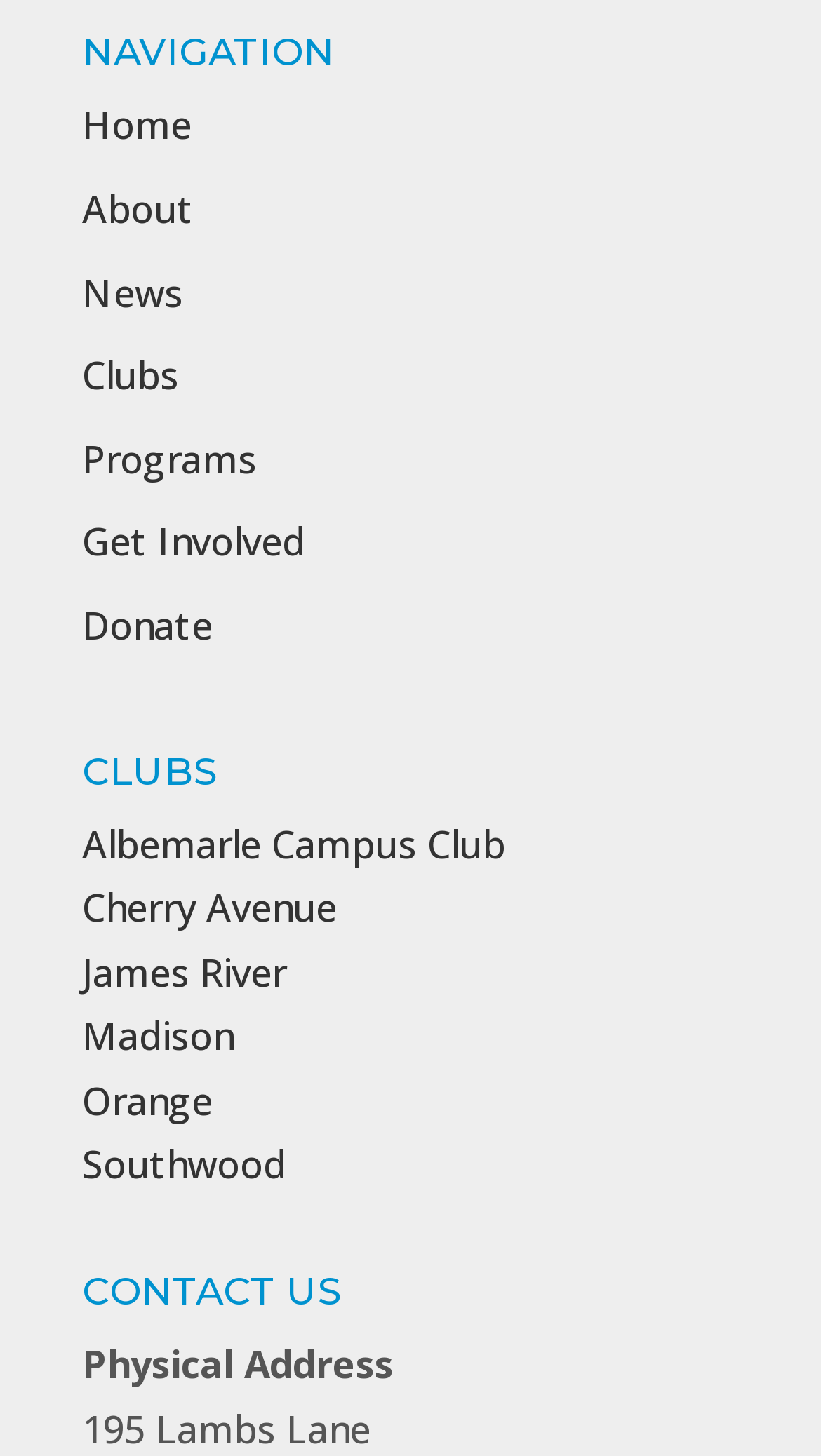How many headings are there?
Using the image, respond with a single word or phrase.

3